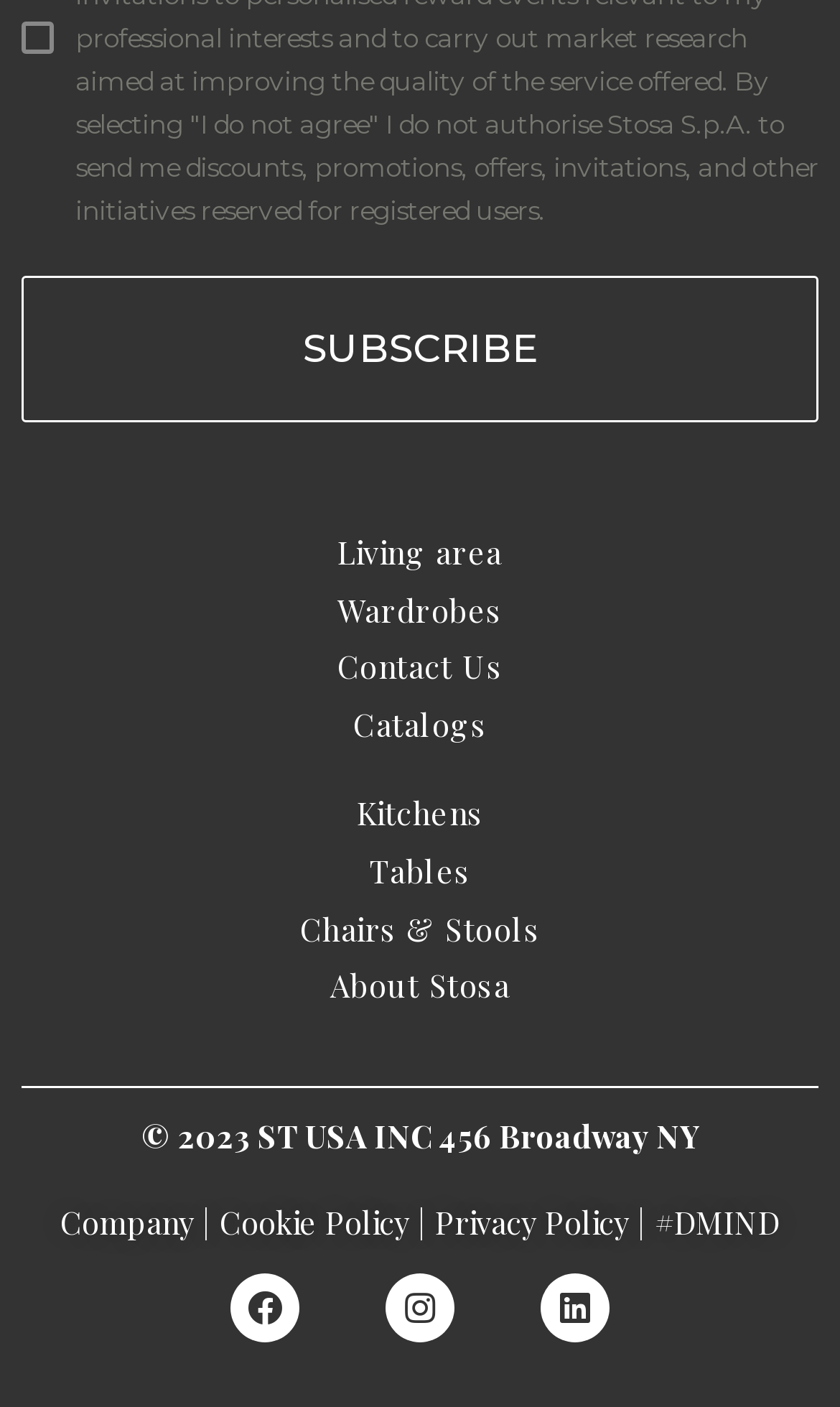Using the webpage screenshot, locate the HTML element that fits the following description and provide its bounding box: "About Stosa".

[0.026, 0.685, 0.974, 0.718]